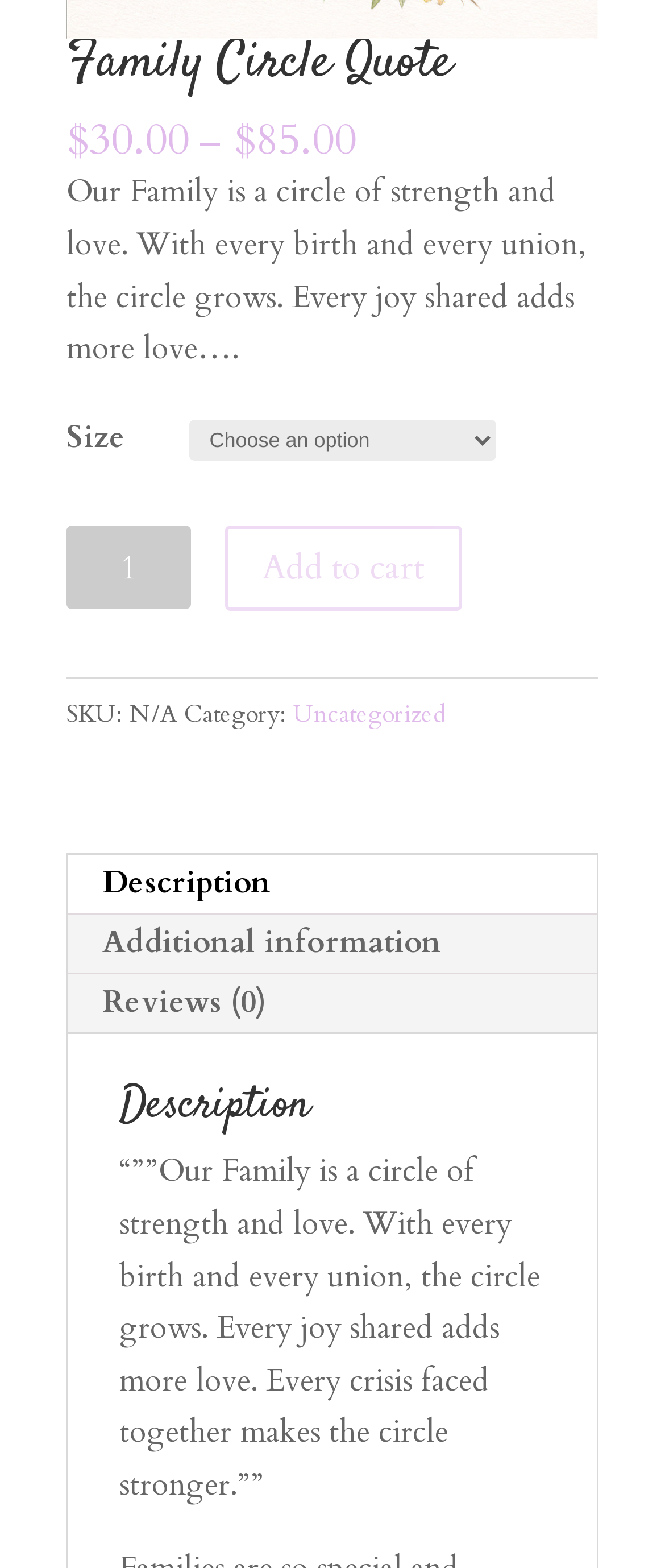Provide the bounding box coordinates for the UI element that is described by this text: "No Comments". The coordinates should be in the form of four float numbers between 0 and 1: [left, top, right, bottom].

None